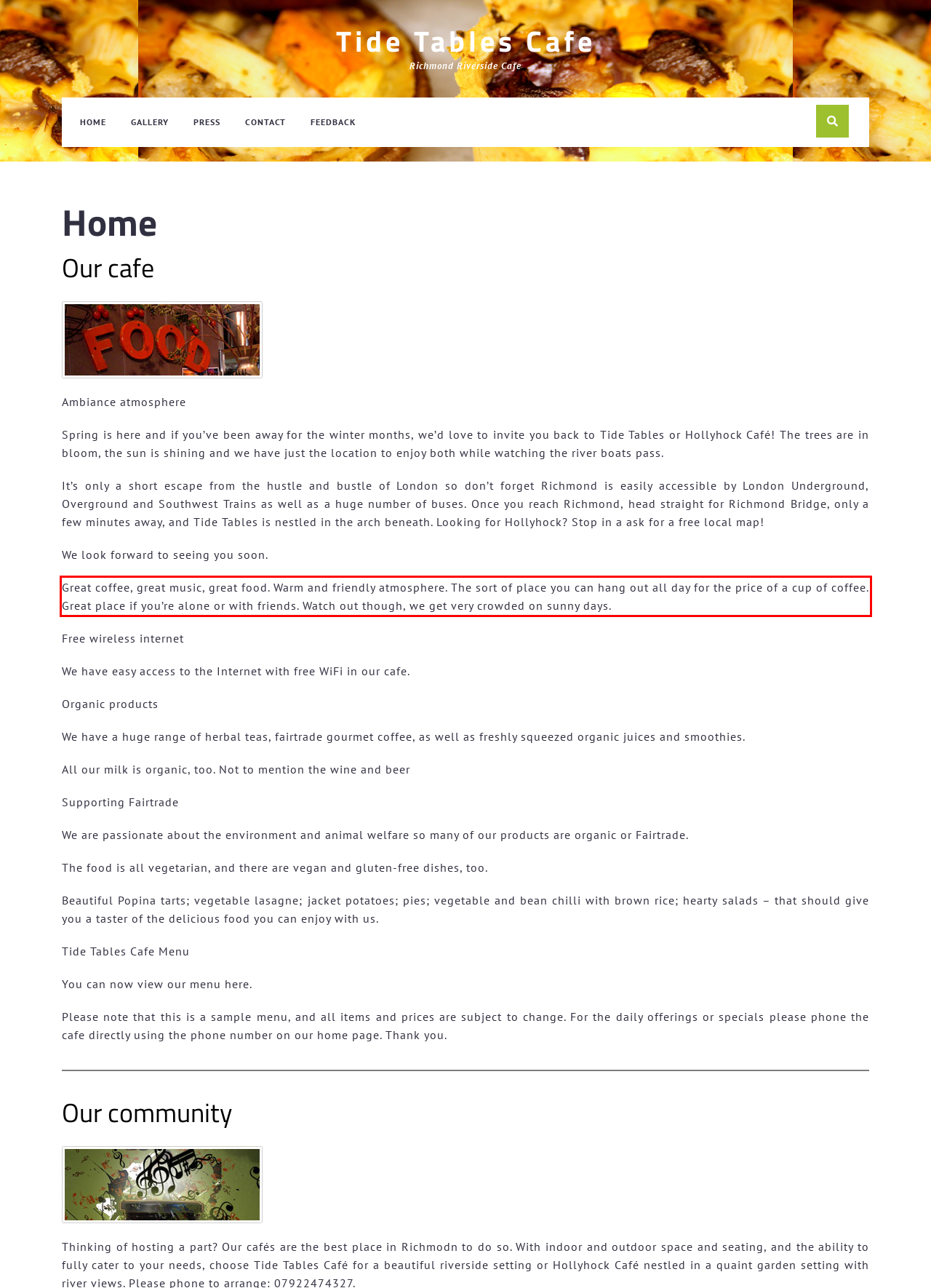Given a screenshot of a webpage containing a red rectangle bounding box, extract and provide the text content found within the red bounding box.

Great coffee, great music, great food. Warm and friendly atmosphere. The sort of place you can hang out all day for the price of a cup of coffee. Great place if you’re alone or with friends. Watch out though, we get very crowded on sunny days.